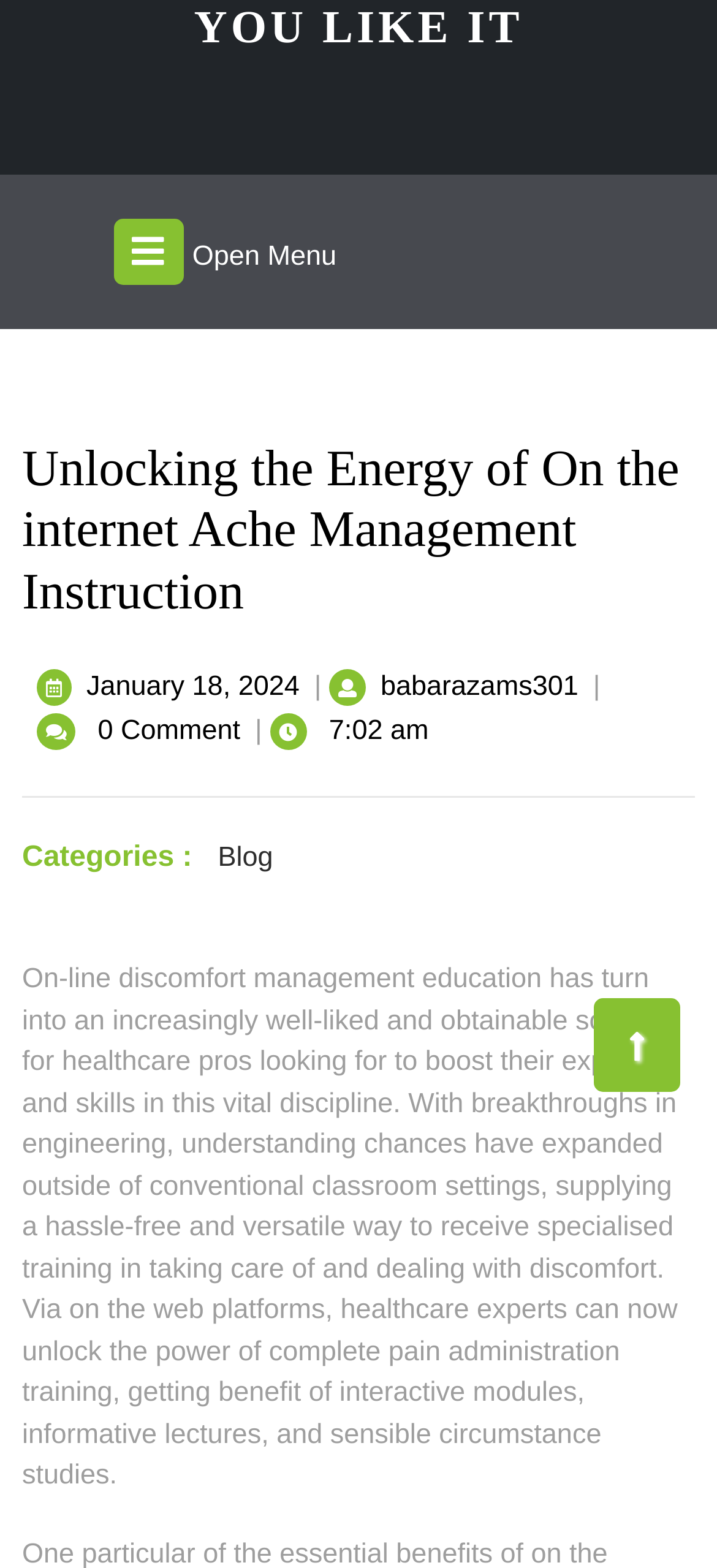What is the category of the article?
Please provide a single word or phrase answer based on the image.

Blog